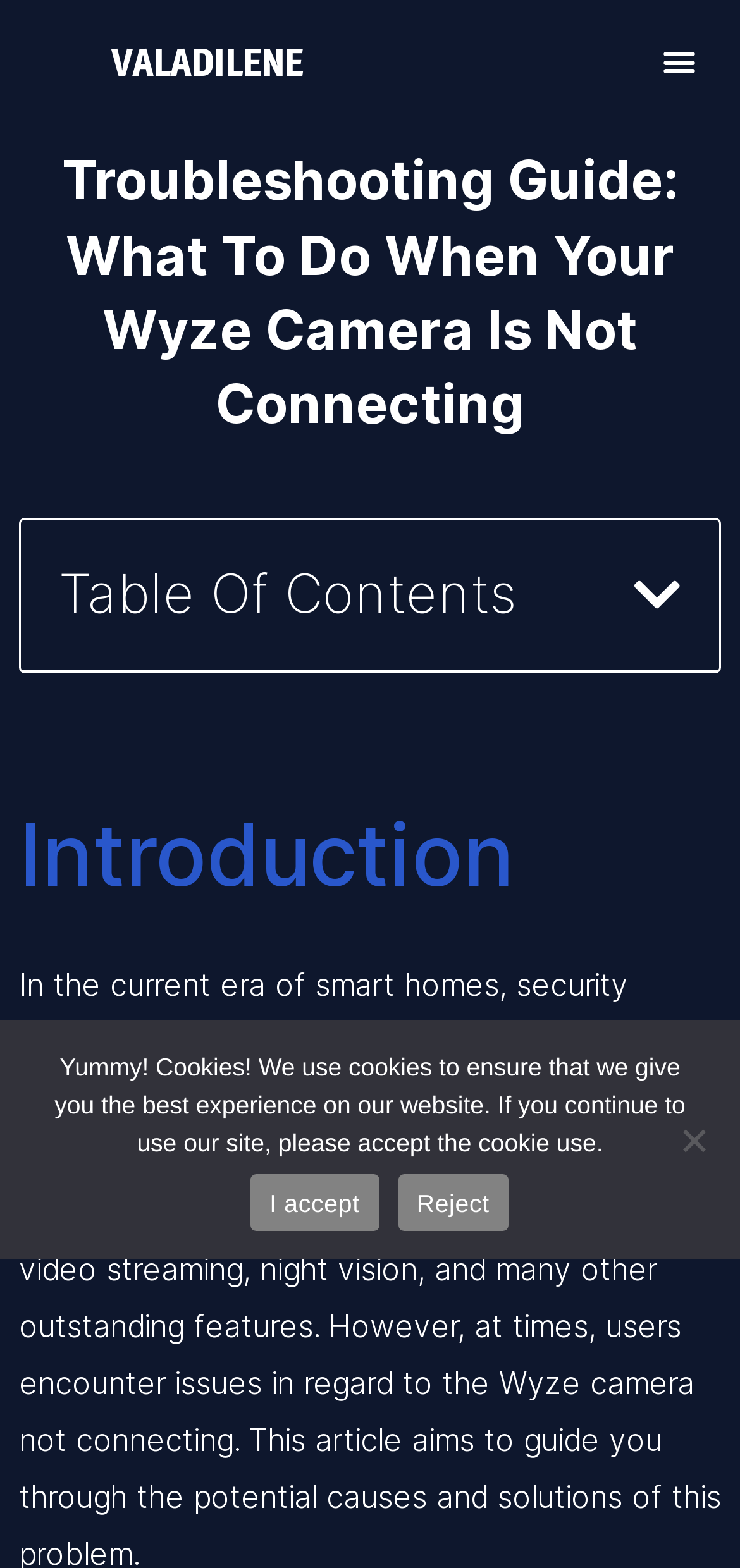Reply to the question with a single word or phrase:
What is the purpose of the button 'Menu Toggle'?

Toggle menu